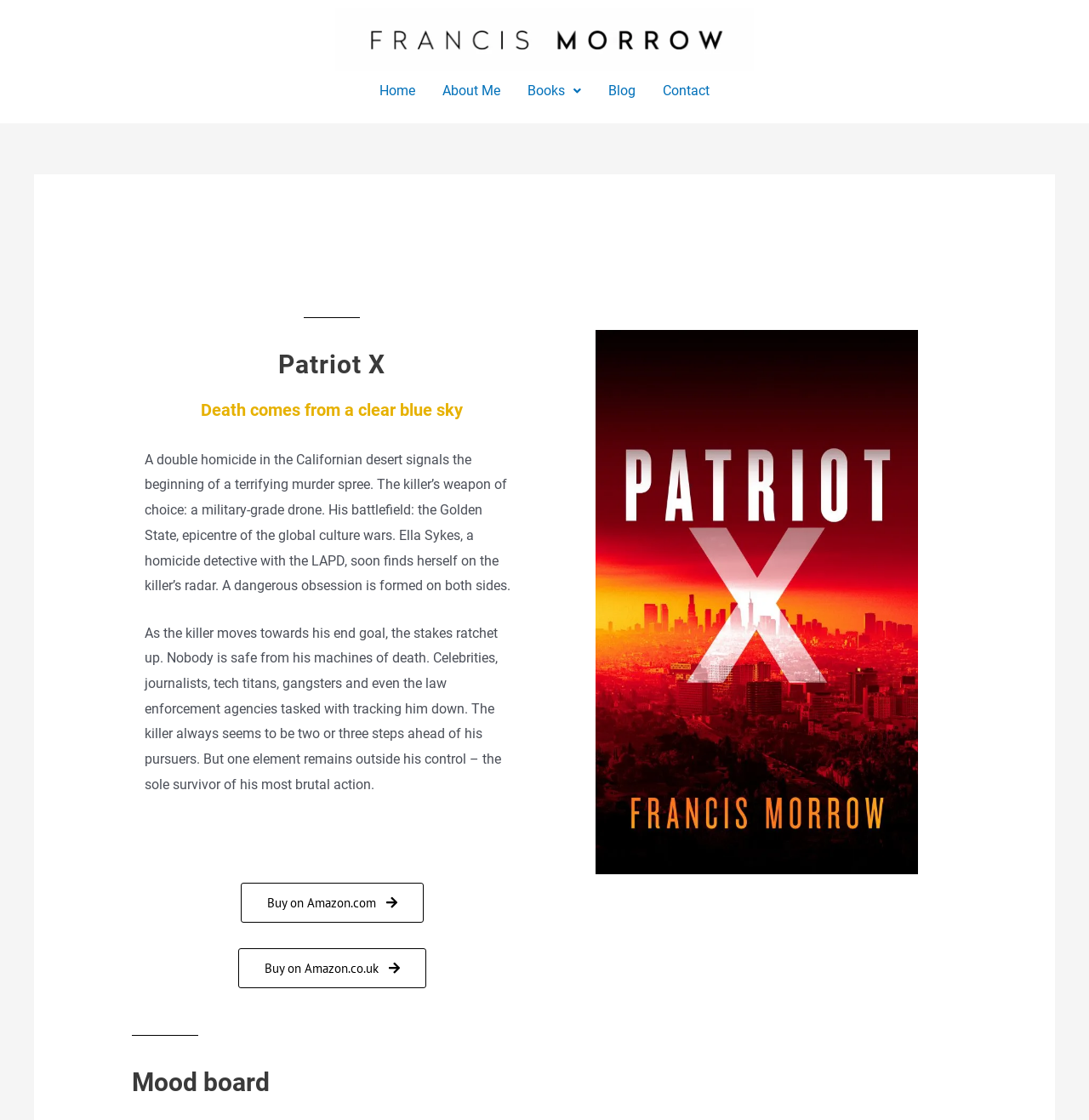Answer the question using only a single word or phrase: 
How many links are there in the navigation menu?

5